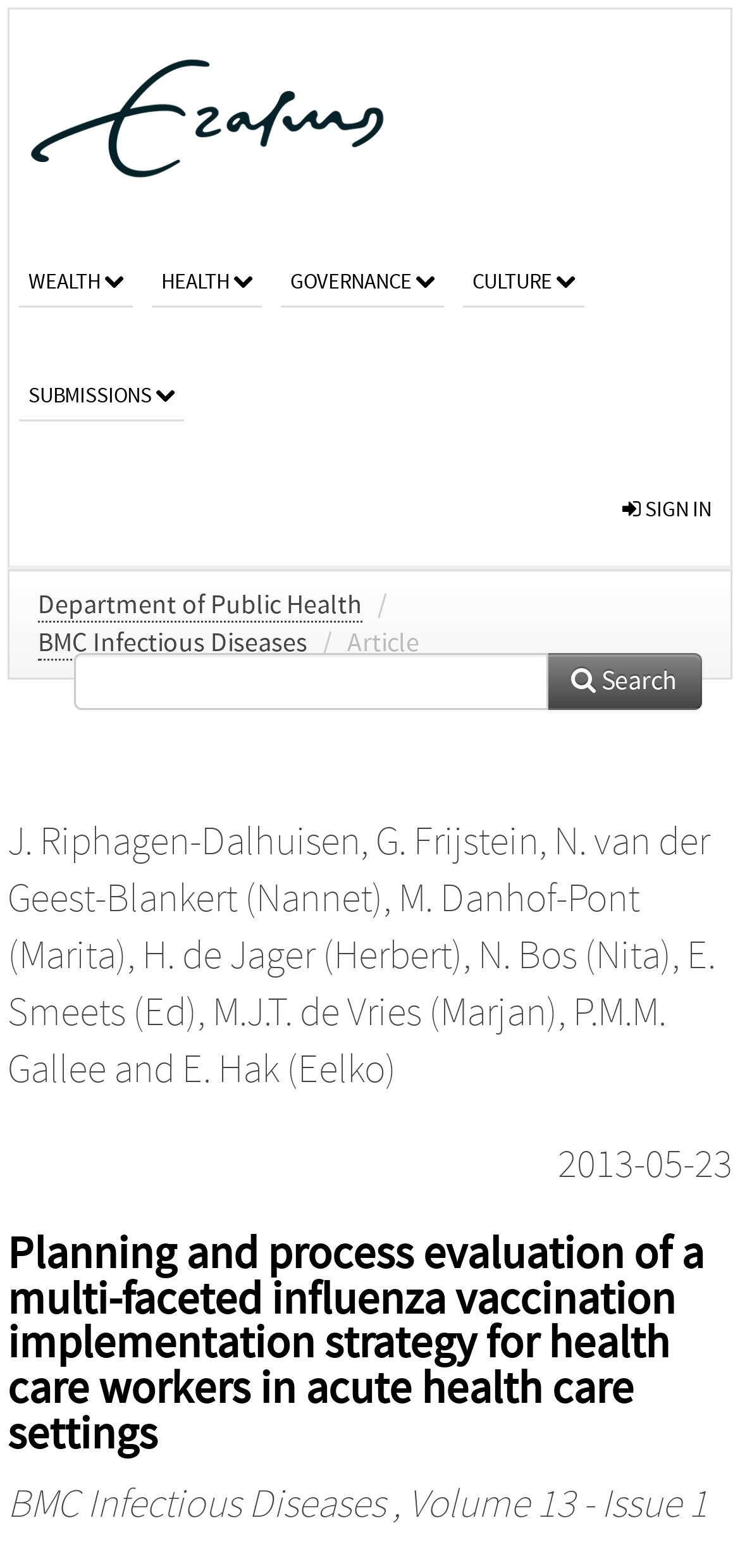Please find the bounding box coordinates (top-left x, top-left y, bottom-right x, bottom-right y) in the screenshot for the UI element described as follows: Wealth

[0.026, 0.144, 0.179, 0.196]